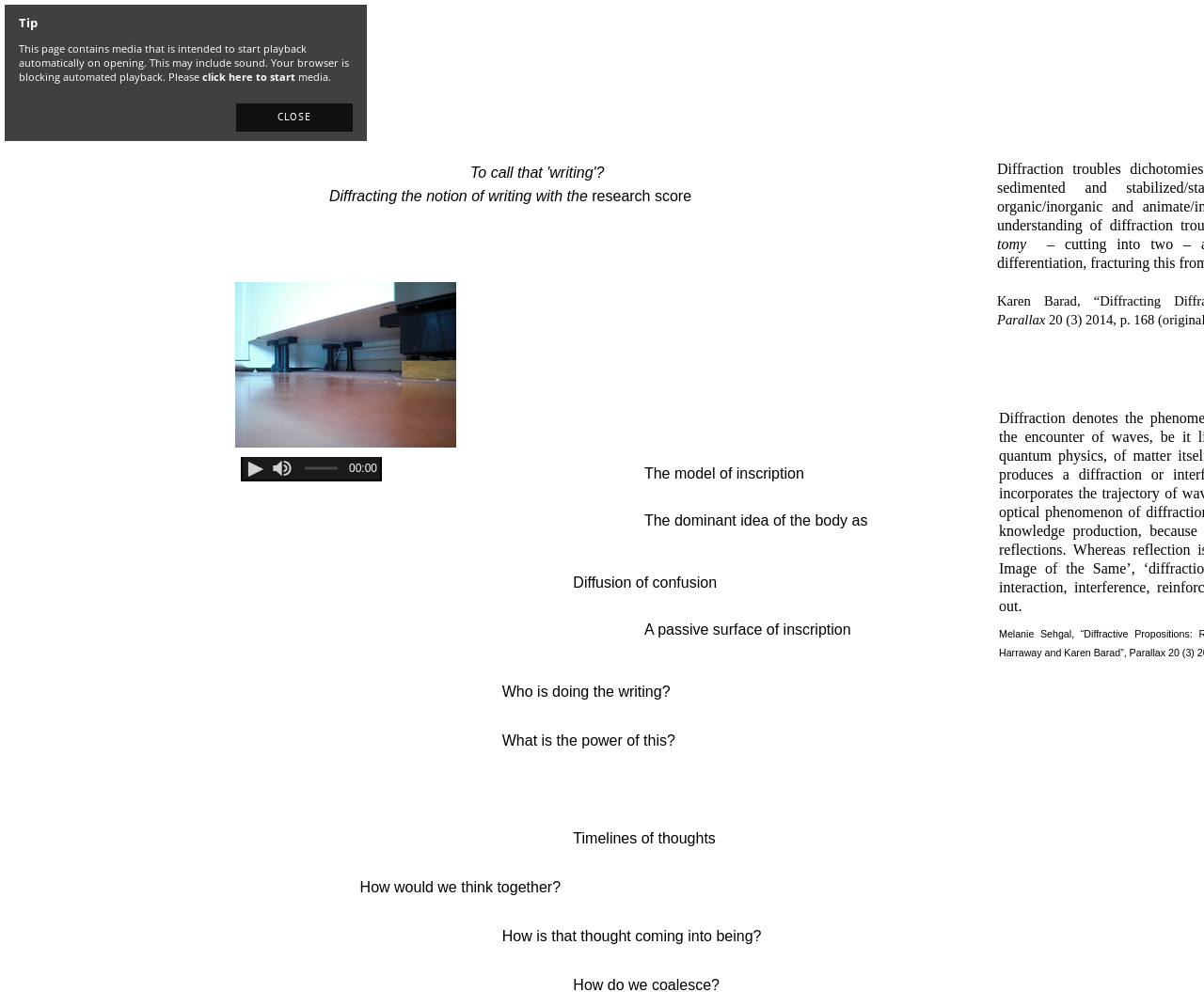What is the text on the image at coordinates [0.195, 0.284, 0.379, 0.451]?
Answer the question in as much detail as possible.

The image at coordinates [0.195, 0.284, 0.379, 0.451] does not have any OCR text or element description, suggesting that it is a non-textual image.